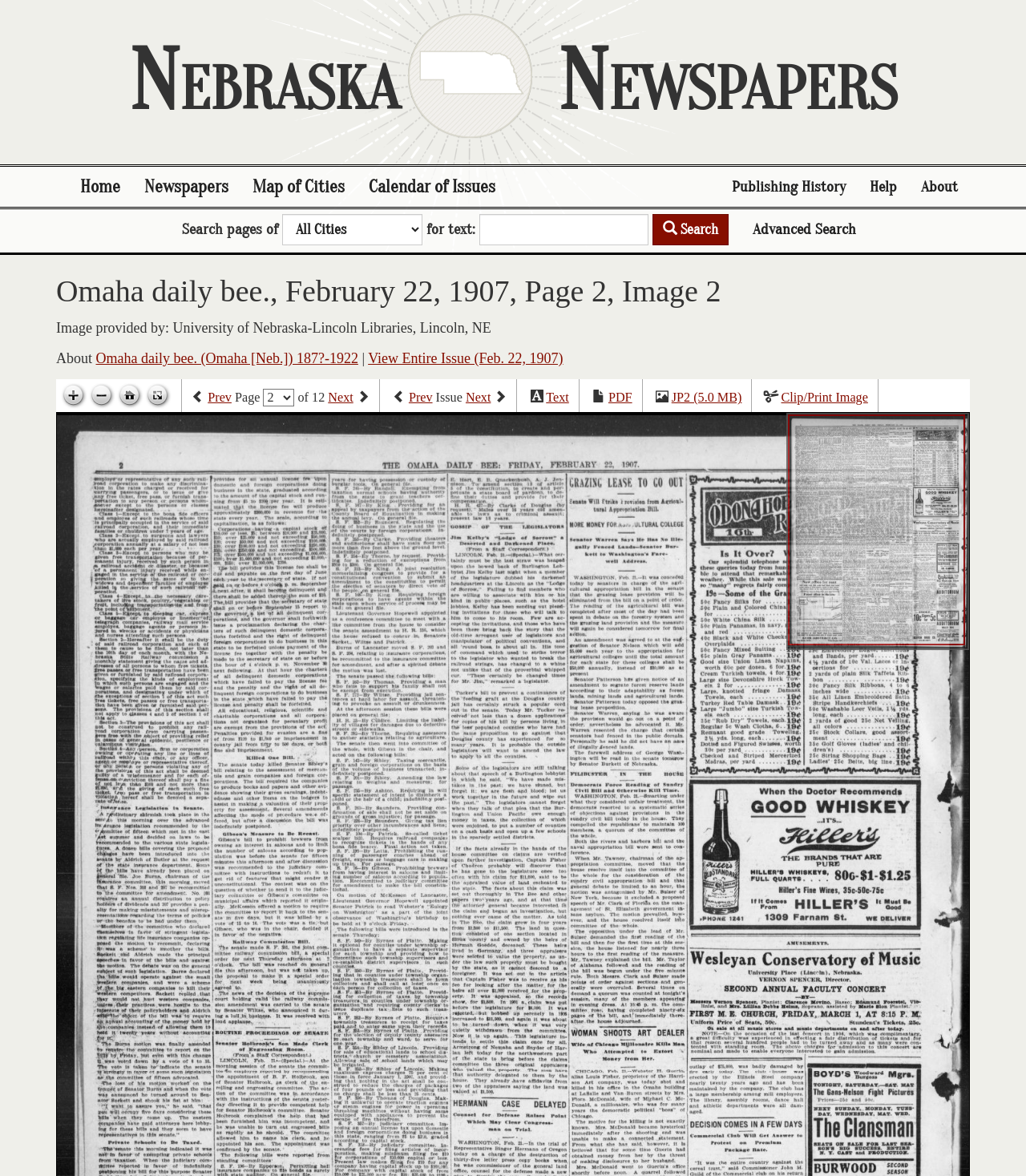Refer to the image and provide a thorough answer to this question:
What is the name of the newspaper?

The name of the newspaper can be found in the heading 'Omaha daily bee., February 22, 1907, Page 2, Image 2' which is located at the top of the webpage.